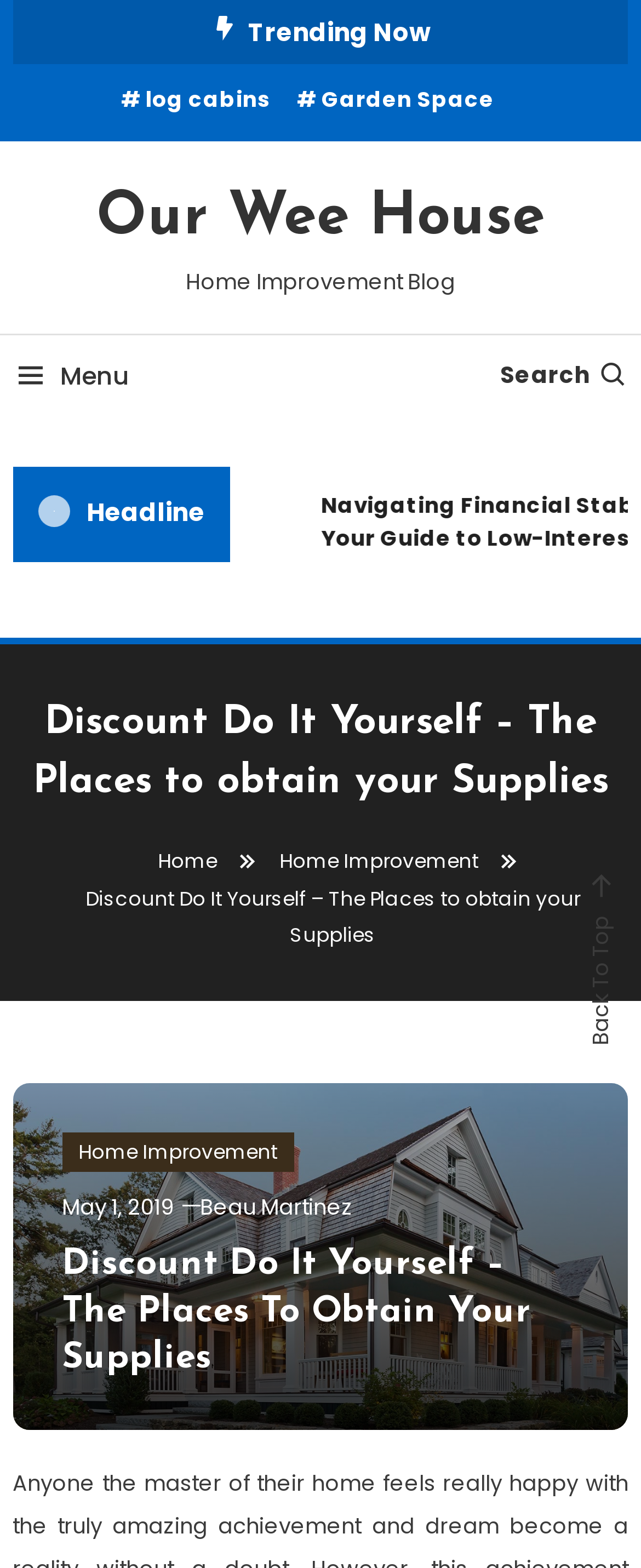Identify the bounding box coordinates of the clickable region required to complete the instruction: "read about log cabins". The coordinates should be given as four float numbers within the range of 0 and 1, i.e., [left, top, right, bottom].

[0.188, 0.051, 0.422, 0.076]